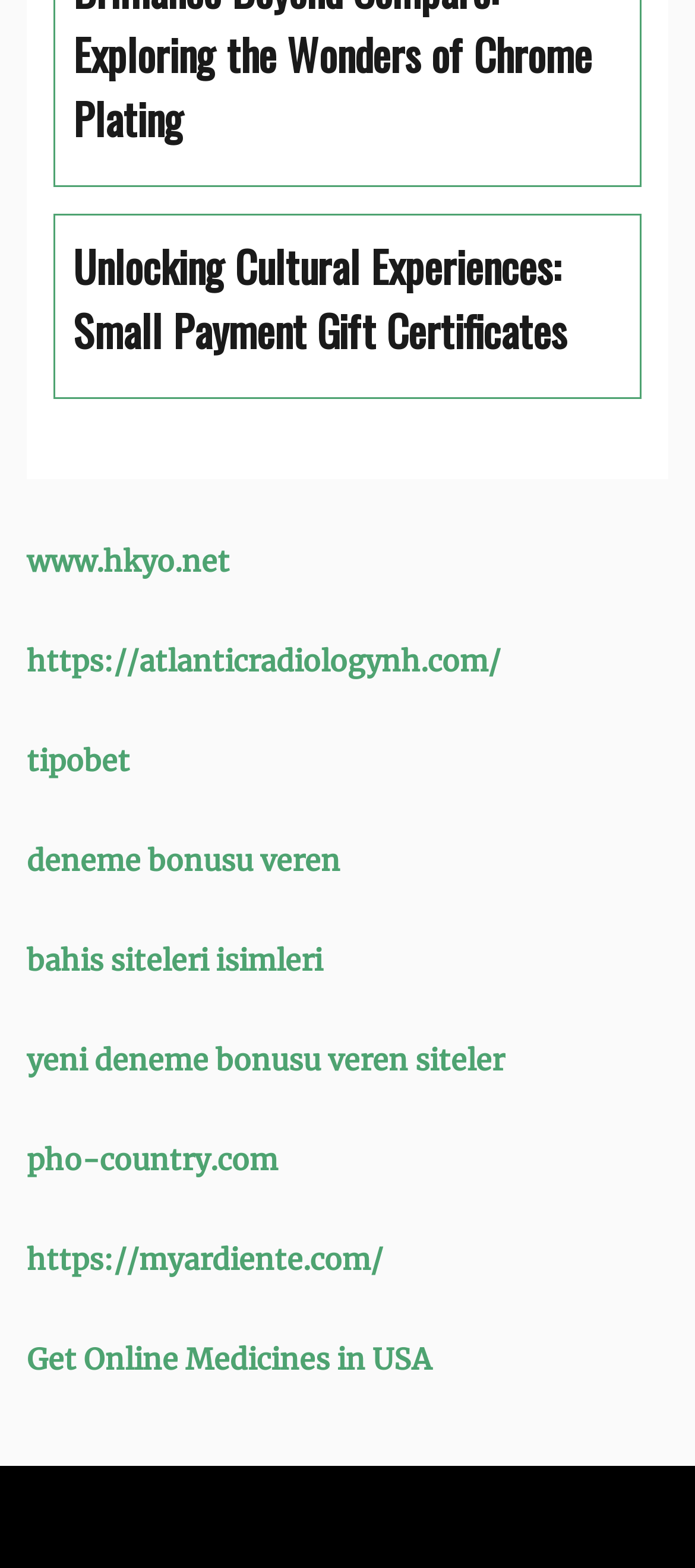Determine the bounding box coordinates of the element's region needed to click to follow the instruction: "Learn about deneme bonusu veren". Provide these coordinates as four float numbers between 0 and 1, formatted as [left, top, right, bottom].

[0.038, 0.537, 0.5, 0.56]